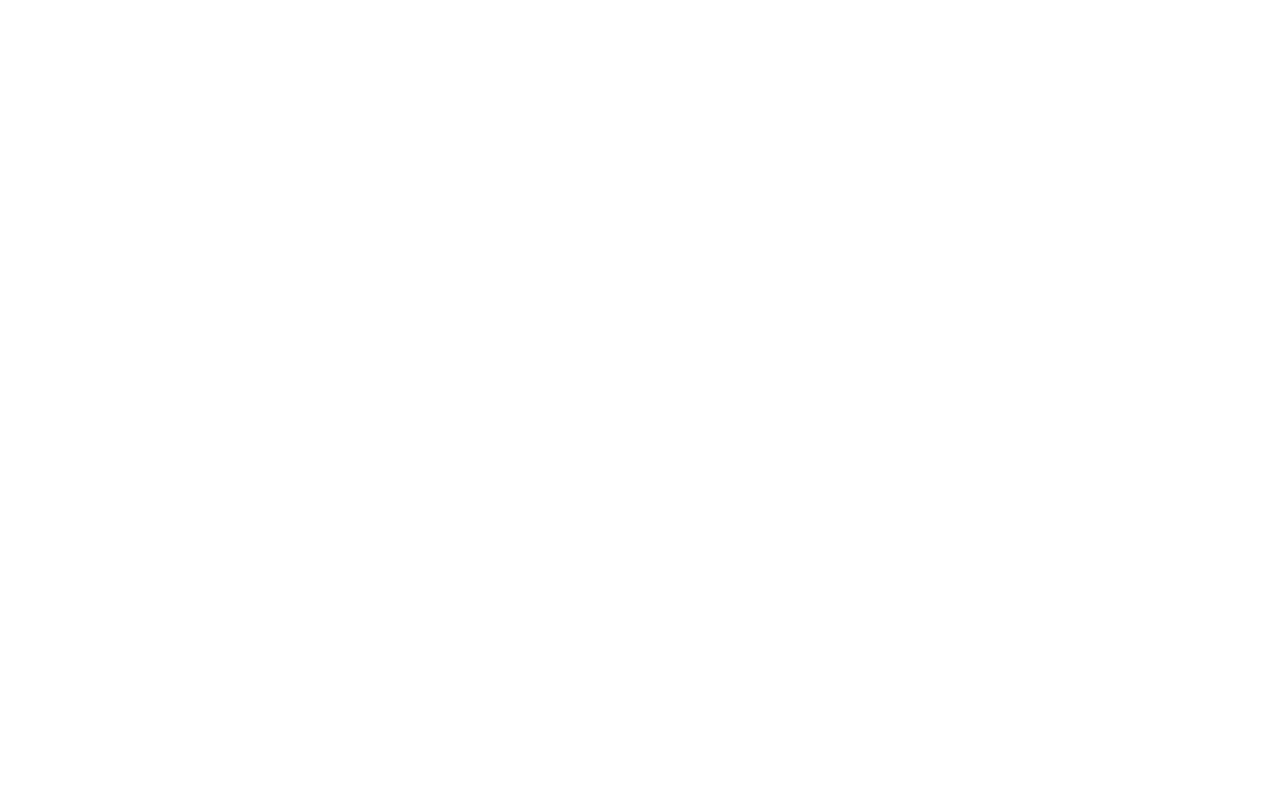Determine the bounding box of the UI component based on this description: "Ruby Hill". The bounding box coordinates should be four float values between 0 and 1, i.e., [left, top, right, bottom].

[0.235, 0.556, 0.289, 0.576]